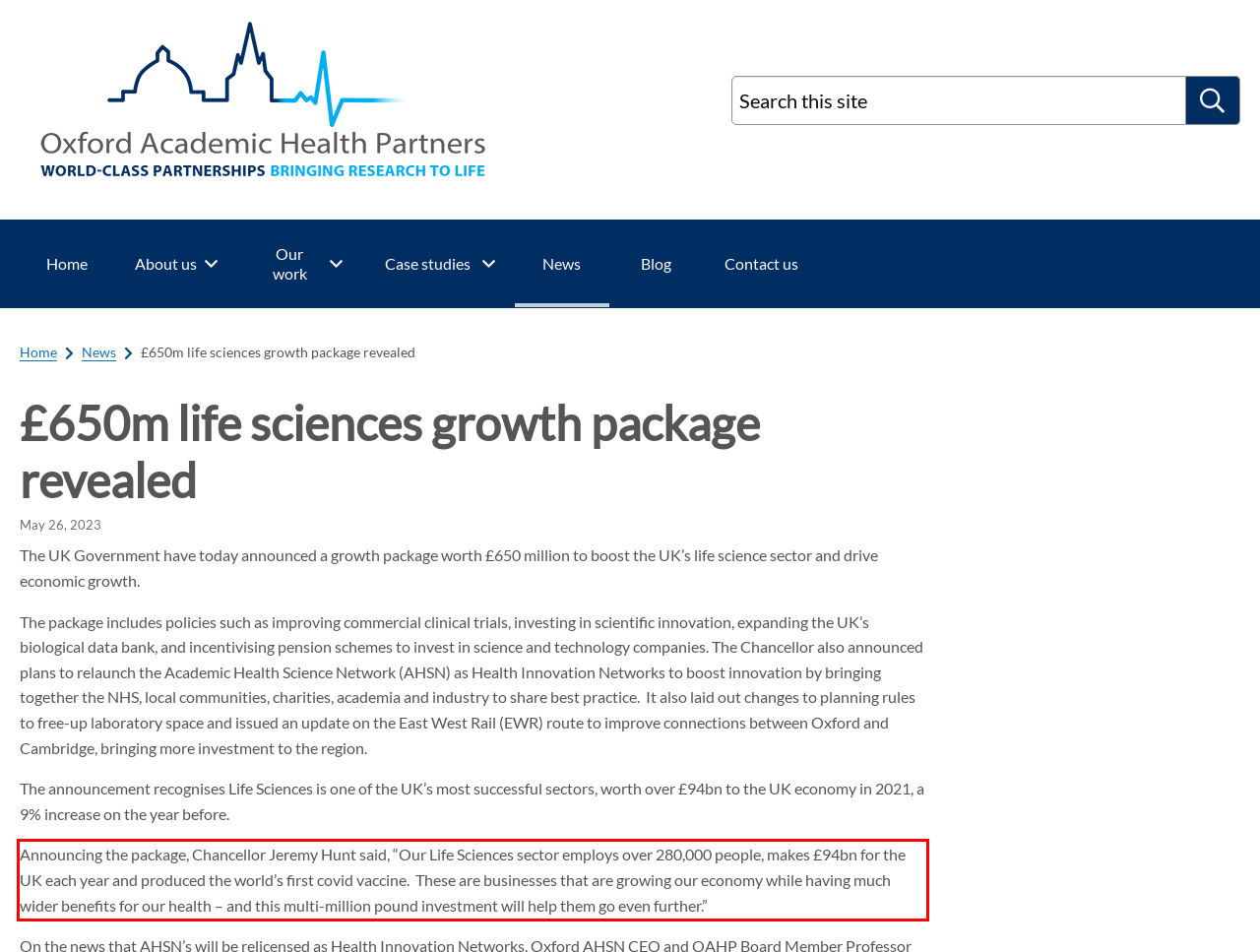Observe the screenshot of the webpage that includes a red rectangle bounding box. Conduct OCR on the content inside this red bounding box and generate the text.

Announcing the package, Chancellor Jeremy Hunt said, “Our Life Sciences sector employs over 280,000 people, makes £94bn for the UK each year and produced the world’s first covid vaccine. These are businesses that are growing our economy while having much wider benefits for our health – and this multi-million pound investment will help them go even further.”